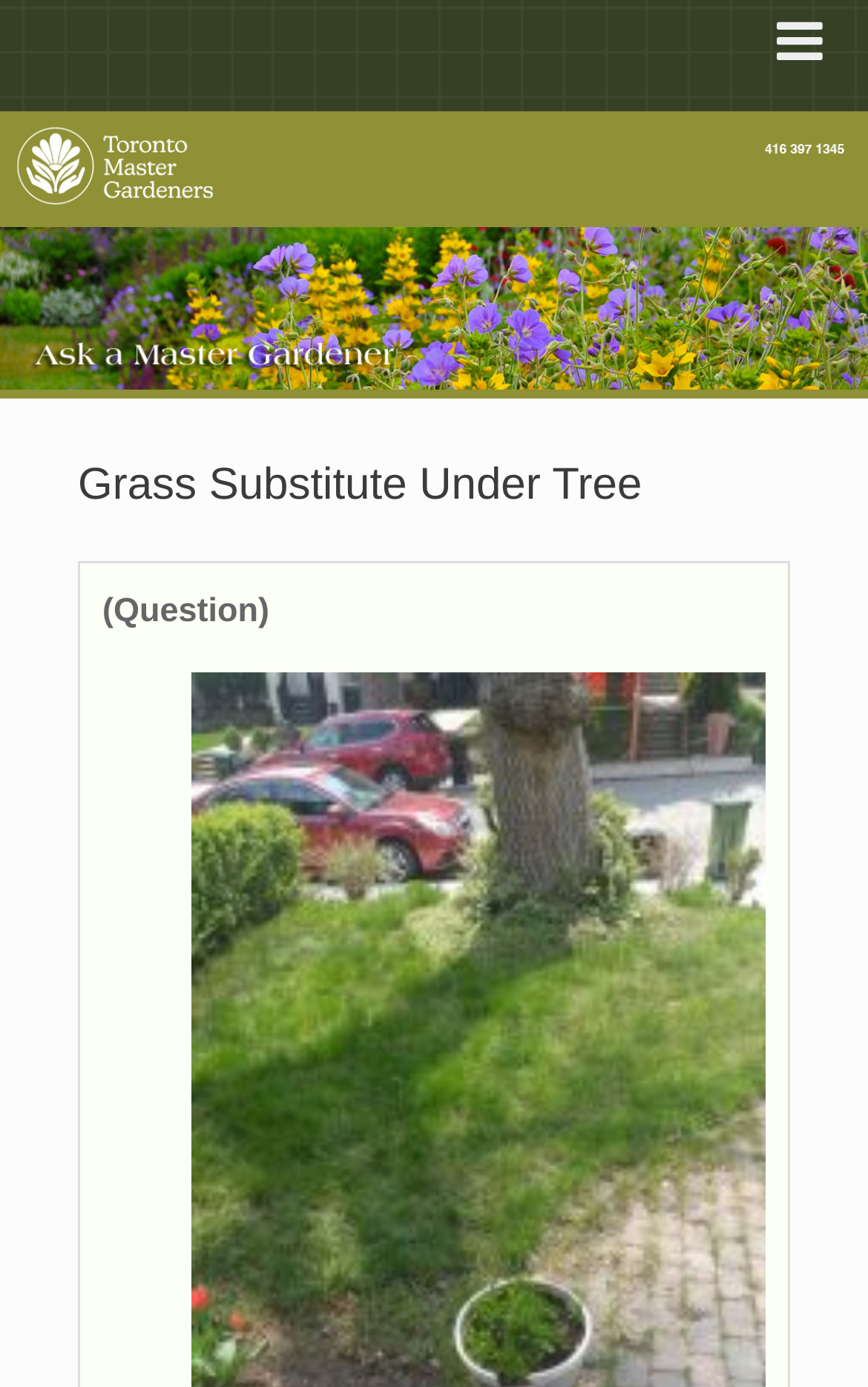Determine the bounding box coordinates of the UI element that matches the following description: "aria-label="Toggle Menu"". The coordinates should be four float numbers between 0 and 1 in the format [left, top, right, bottom].

[0.844, 0.0, 1.0, 0.074]